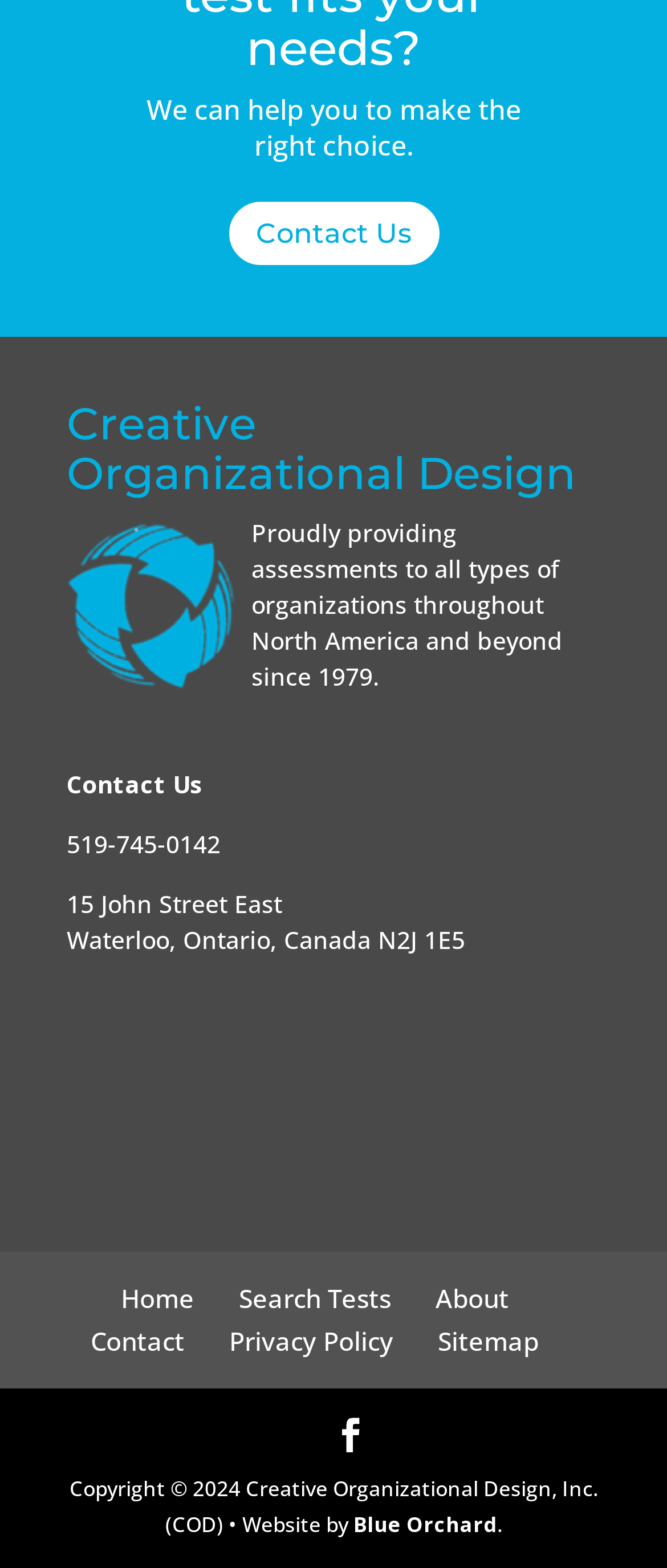Determine the bounding box coordinates of the region that needs to be clicked to achieve the task: "Search for tests".

[0.358, 0.817, 0.586, 0.839]